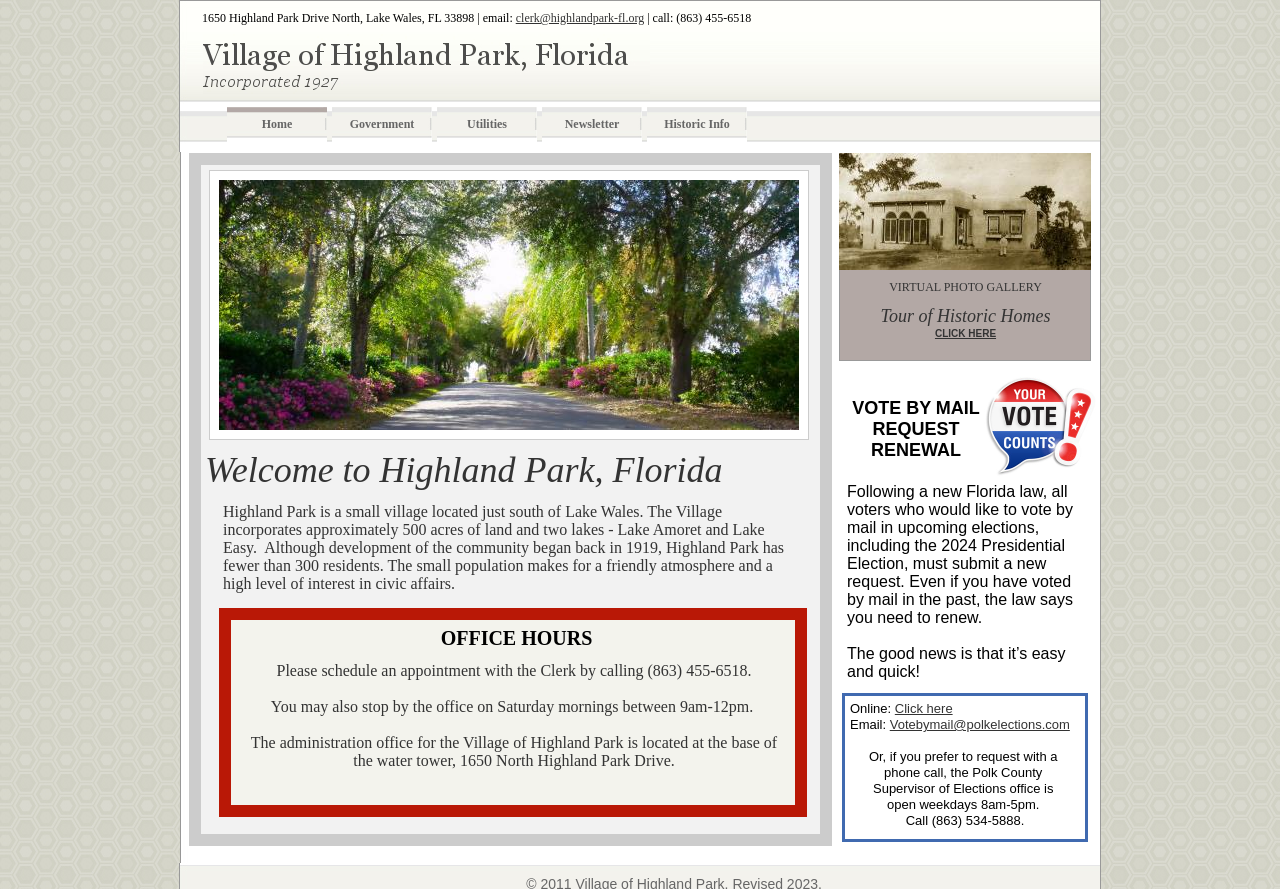Given the element description, predict the bounding box coordinates in the format (top-left x, top-left y, bottom-right x, bottom-right y). Make sure all values are between 0 and 1. Here is the element description: clerk@highlandpark-fl.org

[0.403, 0.012, 0.503, 0.028]